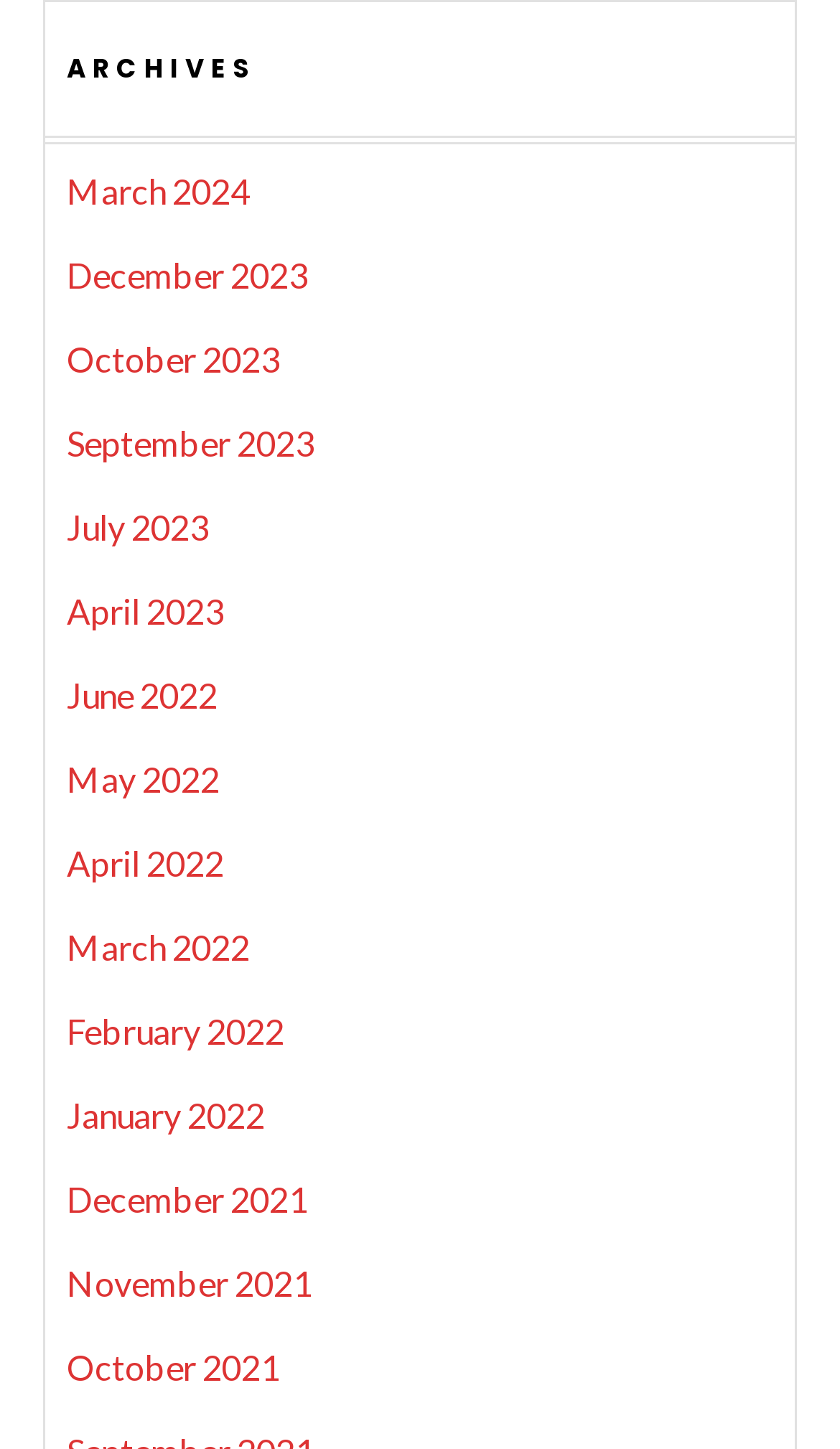What is the earliest month listed?
Answer with a single word or short phrase according to what you see in the image.

October 2021